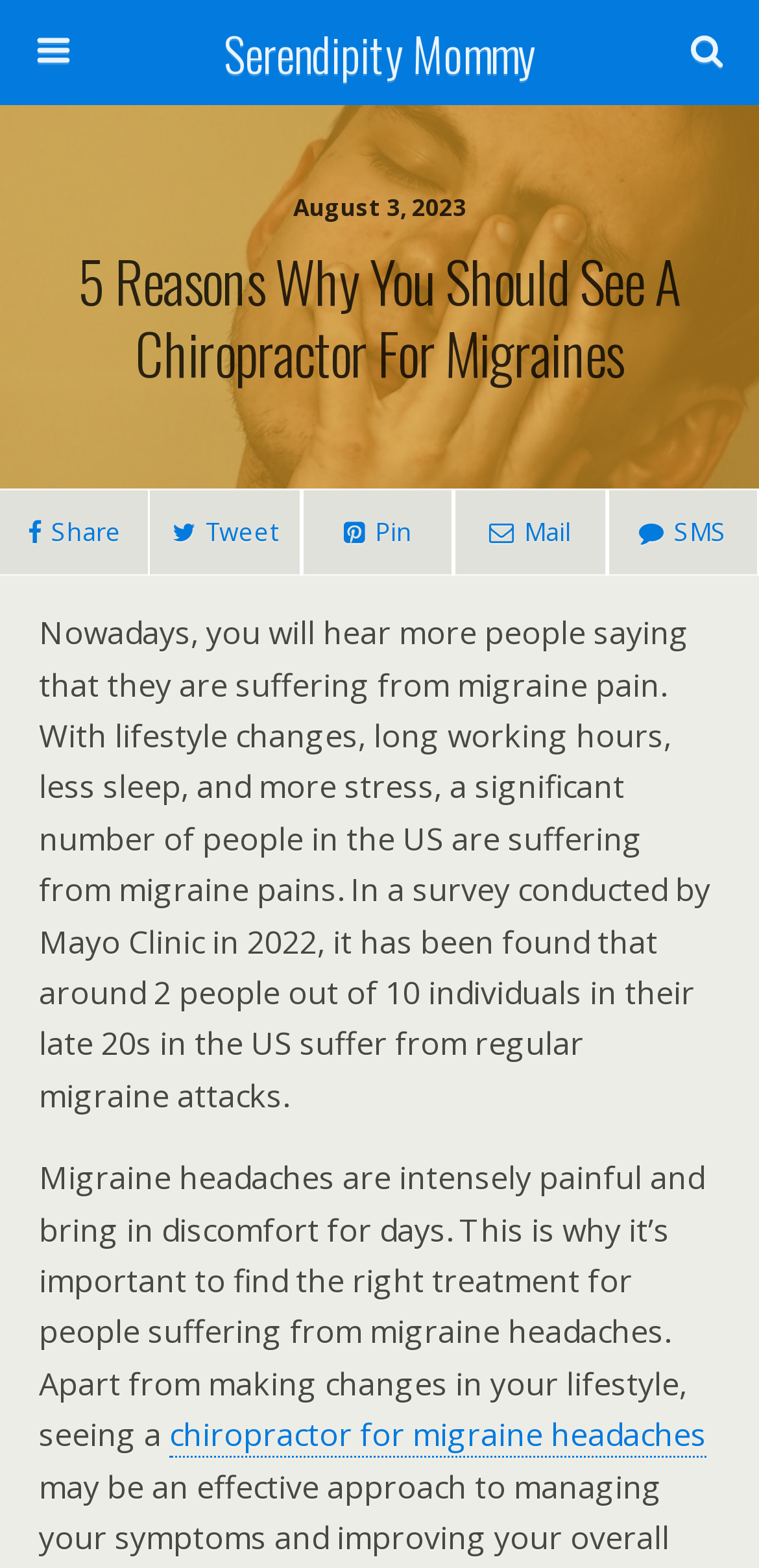Produce an extensive caption that describes everything on the webpage.

The webpage appears to be an article discussing the importance of seeing a chiropractor for migraines. At the top left of the page, there is a link to the website's homepage, "Serendipity Mommy". Next to it, there is a search bar with a "Search" button. The search bar is labeled "Search this website…". 

Below the search bar, there is a date "August 3, 2023" indicating when the article was published. The main title of the article, "5 Reasons Why You Should See A Chiropractor For Migraines", is prominently displayed in a large font size. 

On the top right side of the page, there are social media sharing links, including "Share", "Tweet", "Pin", and "Mail". 

The main content of the article starts below the title, discussing the prevalence of migraine pain and its effects on daily life. The text explains that migraine headaches are intensely painful and can last for days, emphasizing the importance of finding the right treatment. The article suggests that, in addition to making lifestyle changes, seeing a chiropractor for migraine headaches can be beneficial. There is a link to more information about chiropractors for migraine headaches within the text.